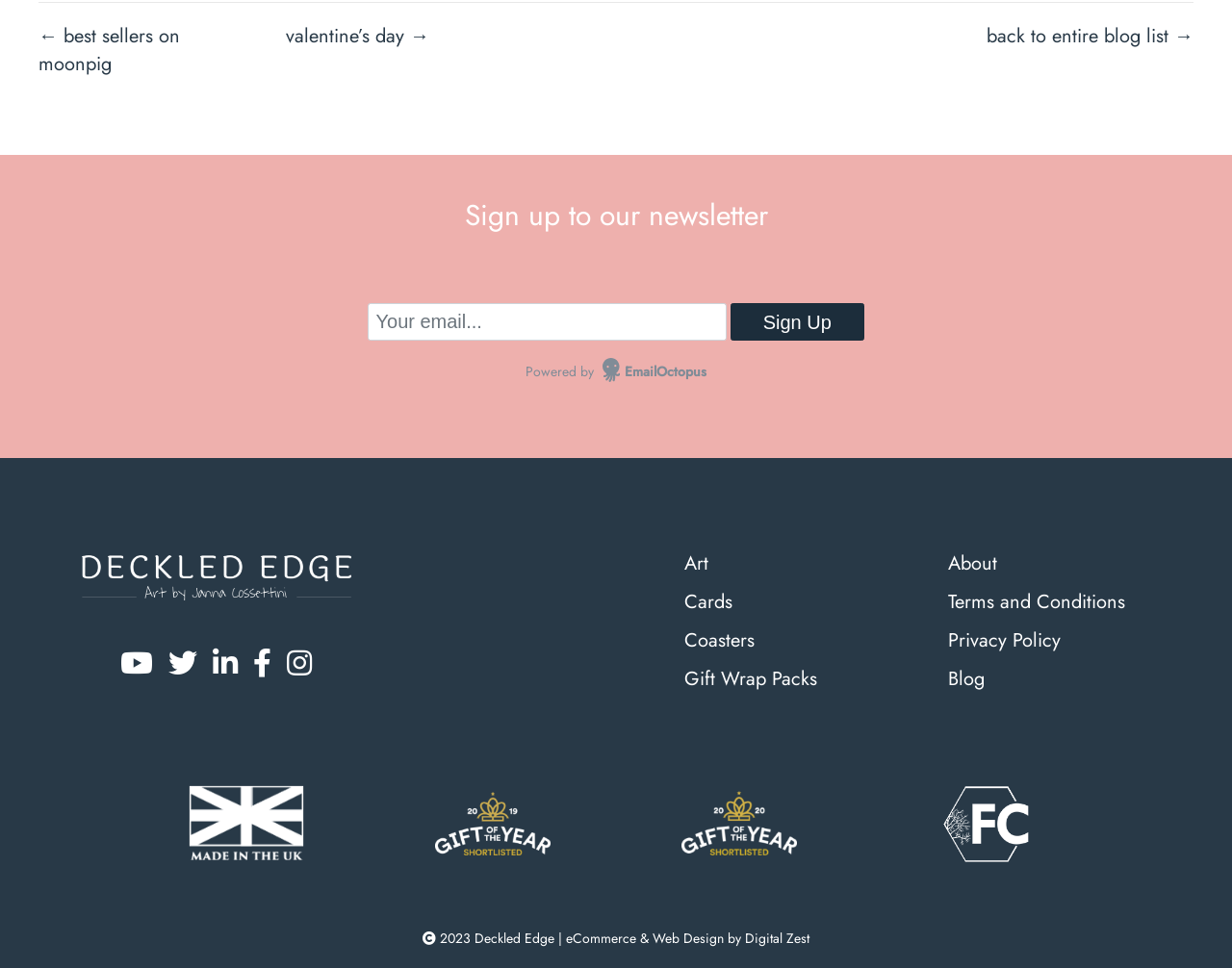Given the element description, predict the bounding box coordinates in the format (top-left x, top-left y, bottom-right x, bottom-right y). Make sure all values are between 0 and 1. Here is the element description: ← BEST SELLERS on MOONPIG

[0.031, 0.023, 0.207, 0.08]